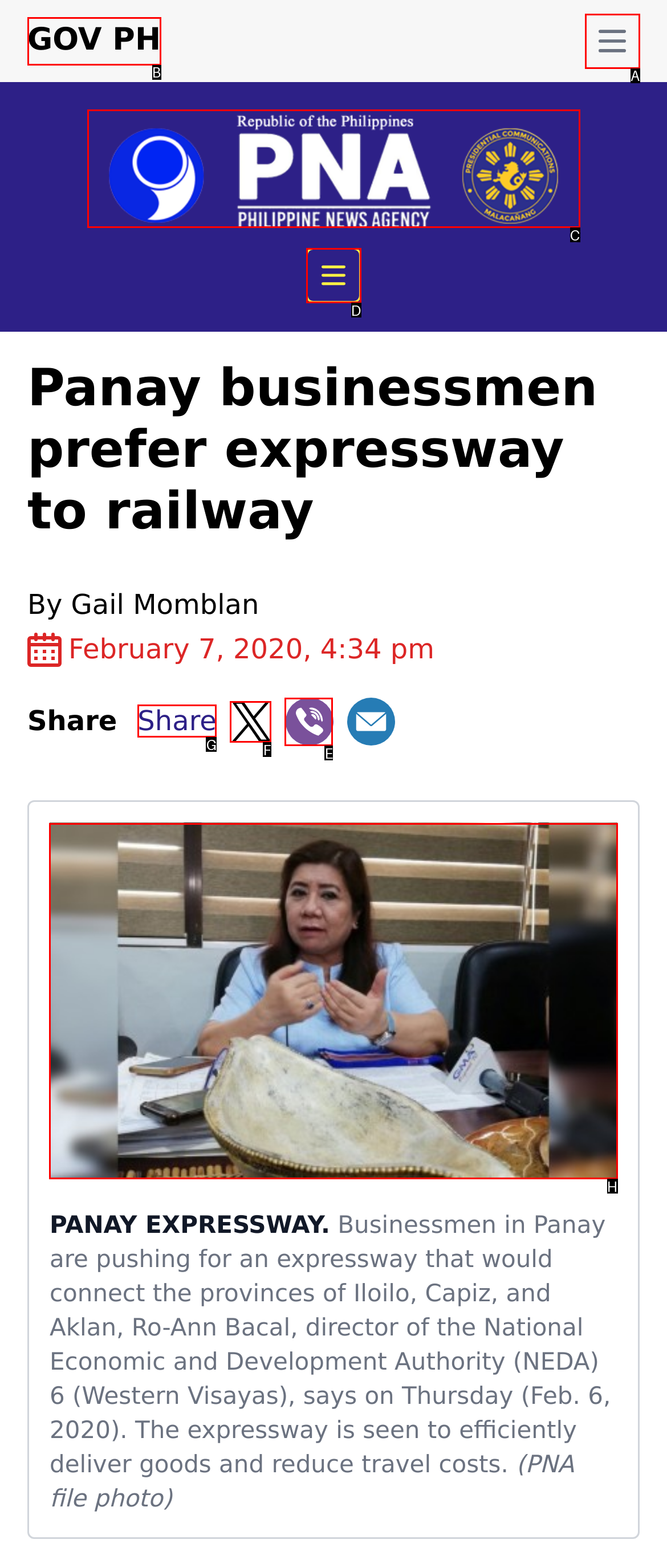Given the task: View the image of Panay Expressway, point out the letter of the appropriate UI element from the marked options in the screenshot.

H